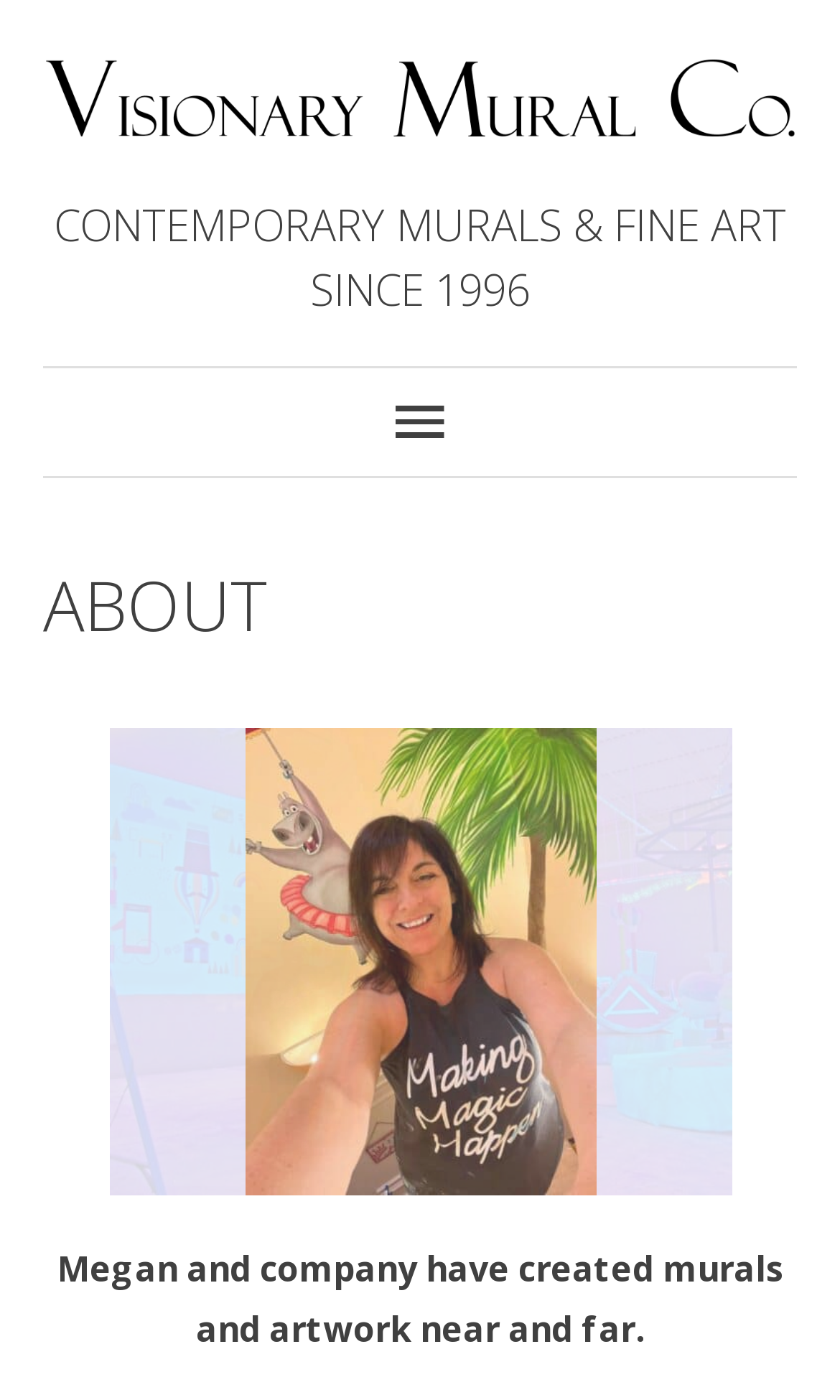Based on the element description: "Visionary Mural Company", identify the bounding box coordinates for this UI element. The coordinates must be four float numbers between 0 and 1, listed as [left, top, right, bottom].

[0.051, 0.0, 0.949, 0.138]